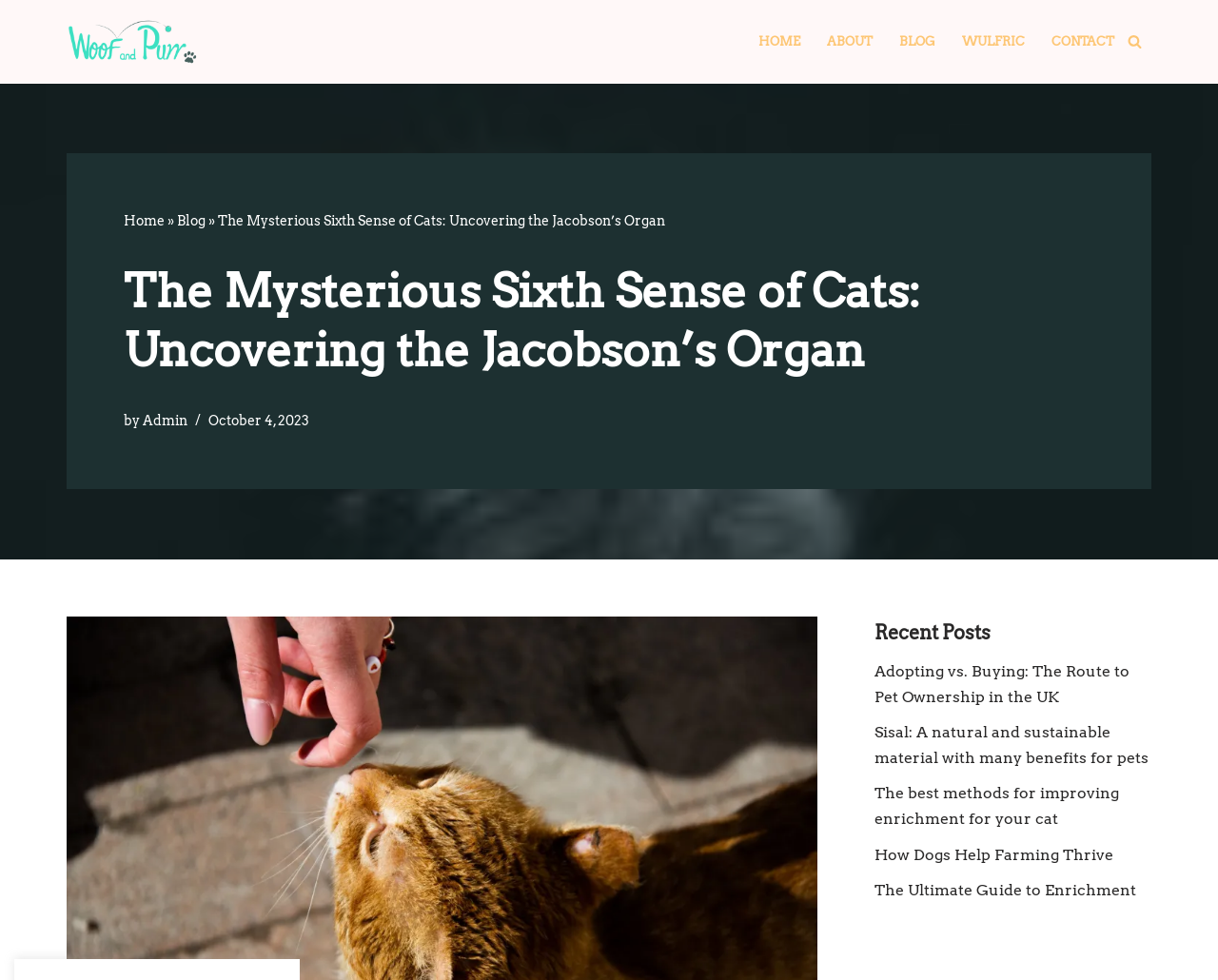Using the information in the image, give a detailed answer to the following question: What is the name of the website?

The name of the website can be found in the top-left corner of the webpage, where the logo 'Woof and purr logo with white background' is located, and it is also a link with the text 'Woof and Purr'.